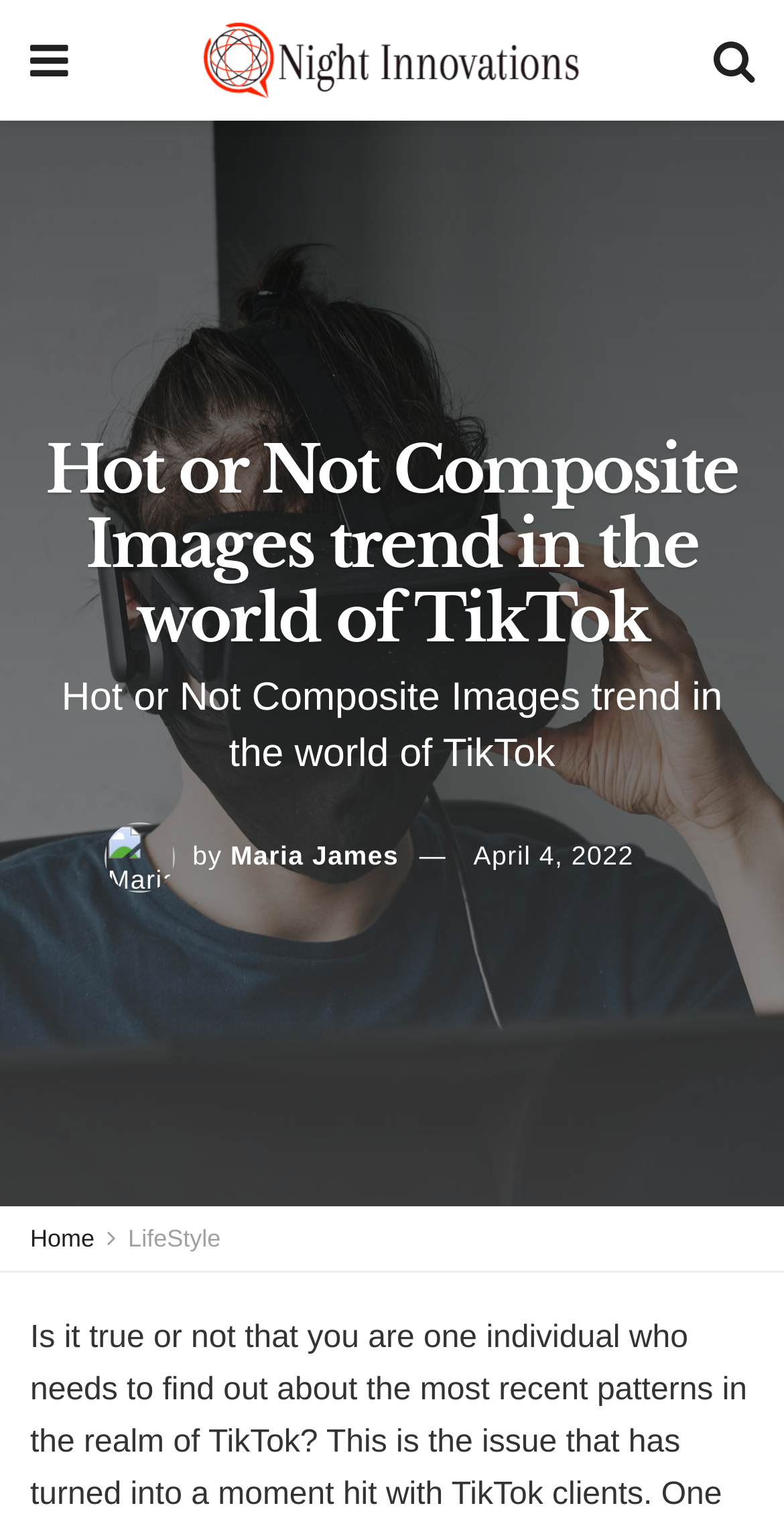What is the name of the author of the article?
Look at the image and answer the question using a single word or phrase.

Maria James